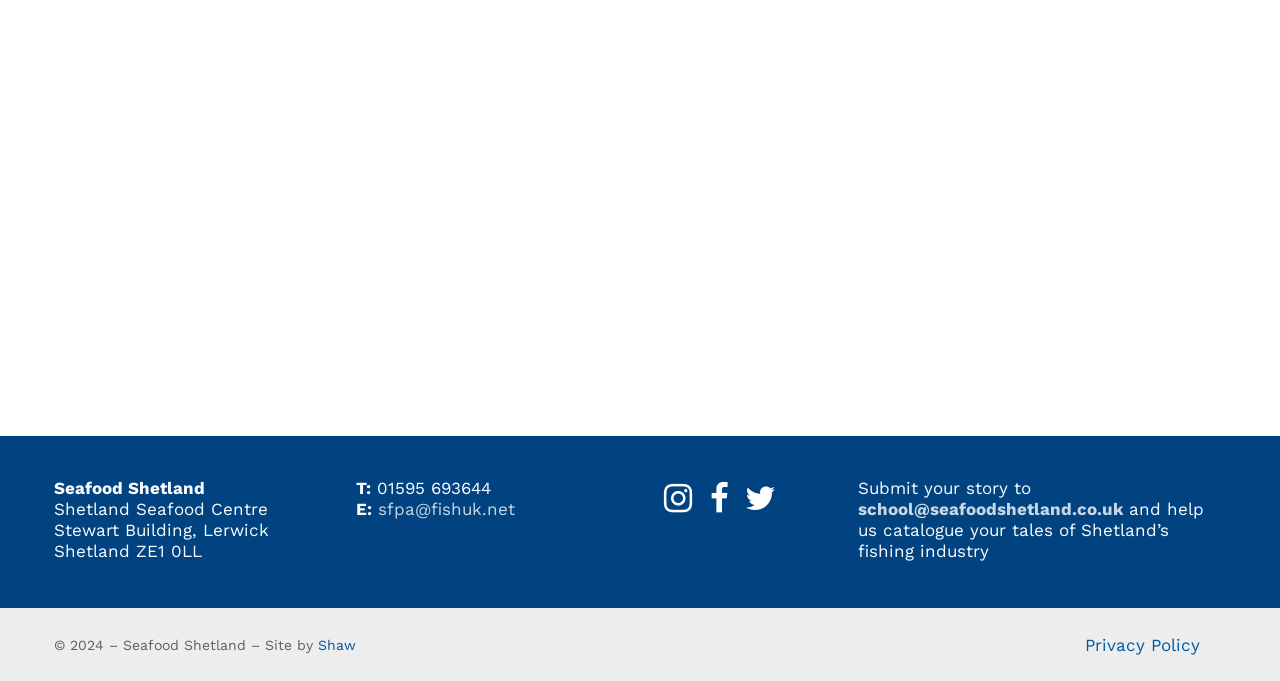What is the email address for submitting stories?
Using the visual information, reply with a single word or short phrase.

school@seafoodshetland.co.uk